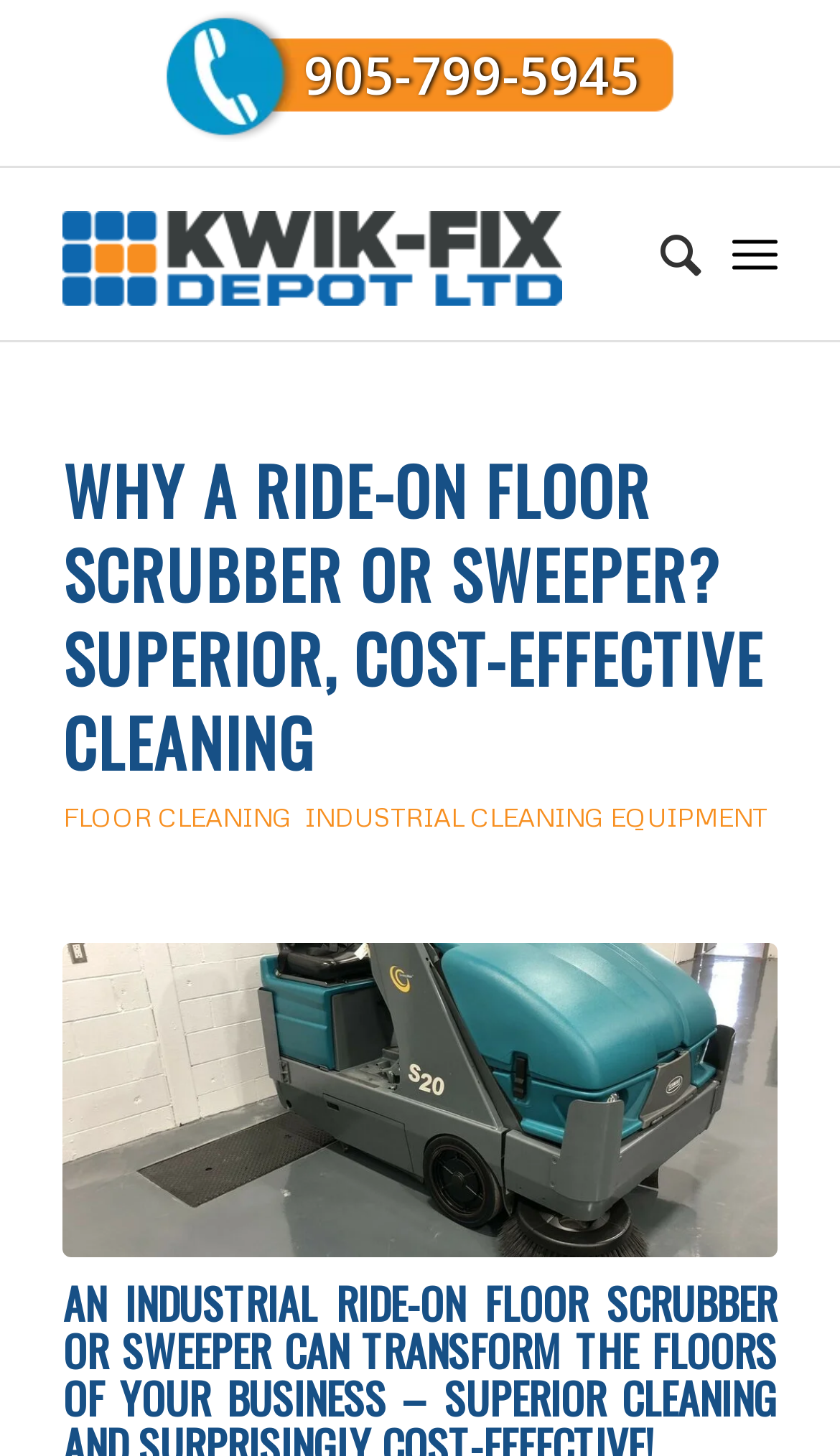Create an elaborate caption for the webpage.

This webpage is about ride-on floor scrubbers and sweepers for commercial cleaning. At the top, there is a phone number "905-799-5945" with a link to "Brampton Floor Scrubbers" accompanied by a small image of the same name. 

Below this, there is a table with a link to "Kwik-Fix Depot Ltd" which has an image associated with it. 

On the right side of the page, there is a section with a heading "WHY A RIDE-ON FLOOR SCRUBBER OR SWEEPER? SUPERIOR, COST-EFFECTIVE CLEANING" which is a link. Below this heading, there are three links: "WHY A RIDE-ON FLOOR SCRUBBER OR SWEEPER? SUPERIOR, COST-EFFECTIVE CLEANING", "FLOOR CLEANING", and "INDUSTRIAL CLEANING EQUIPMENT". 

Further down, there is a link to "Ride-On Floor Scrubber or Sweeper" accompanied by a large image of the same name.